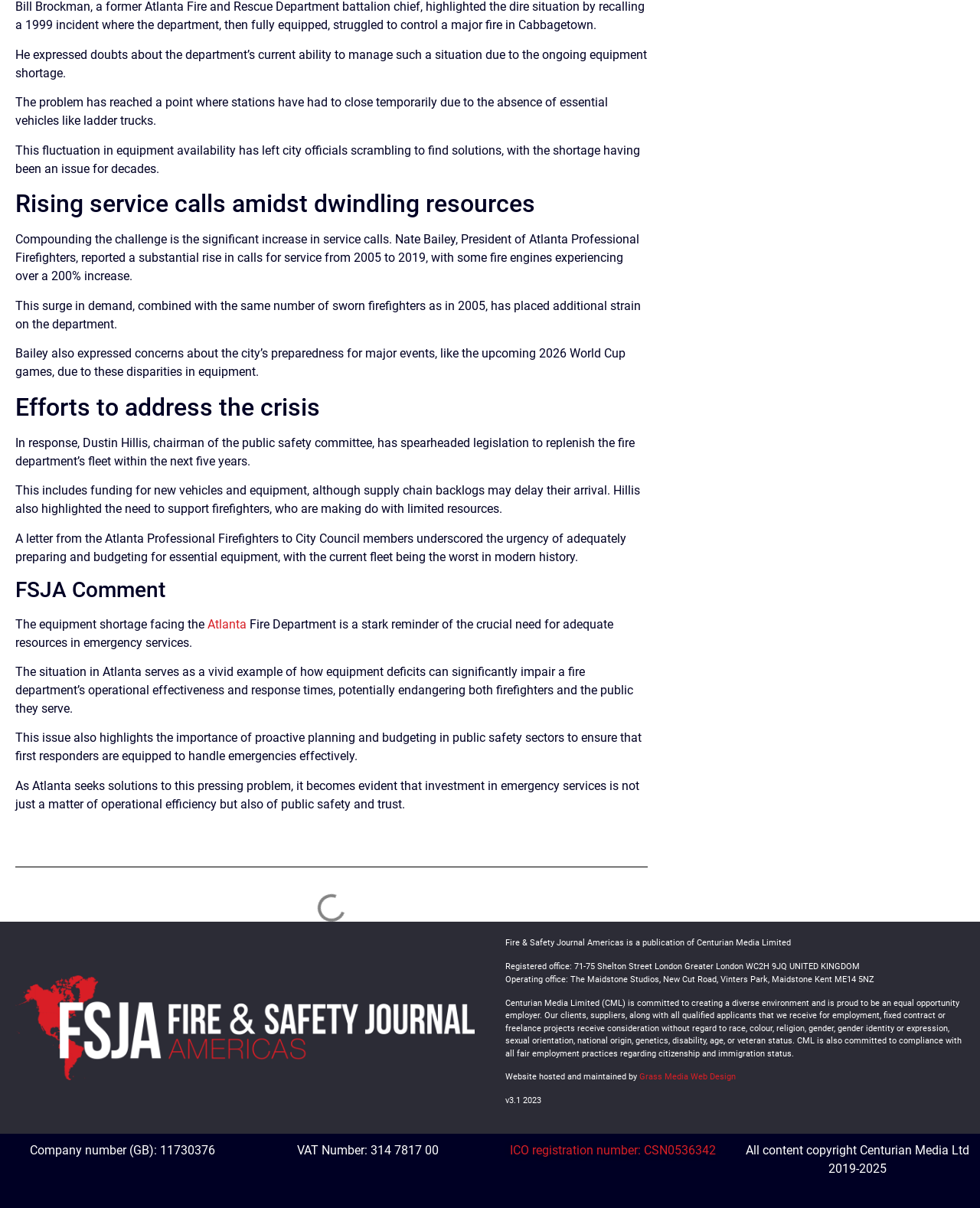Please respond to the question using a single word or phrase:
What is the main issue facing the Atlanta Fire Department?

Equipment shortage